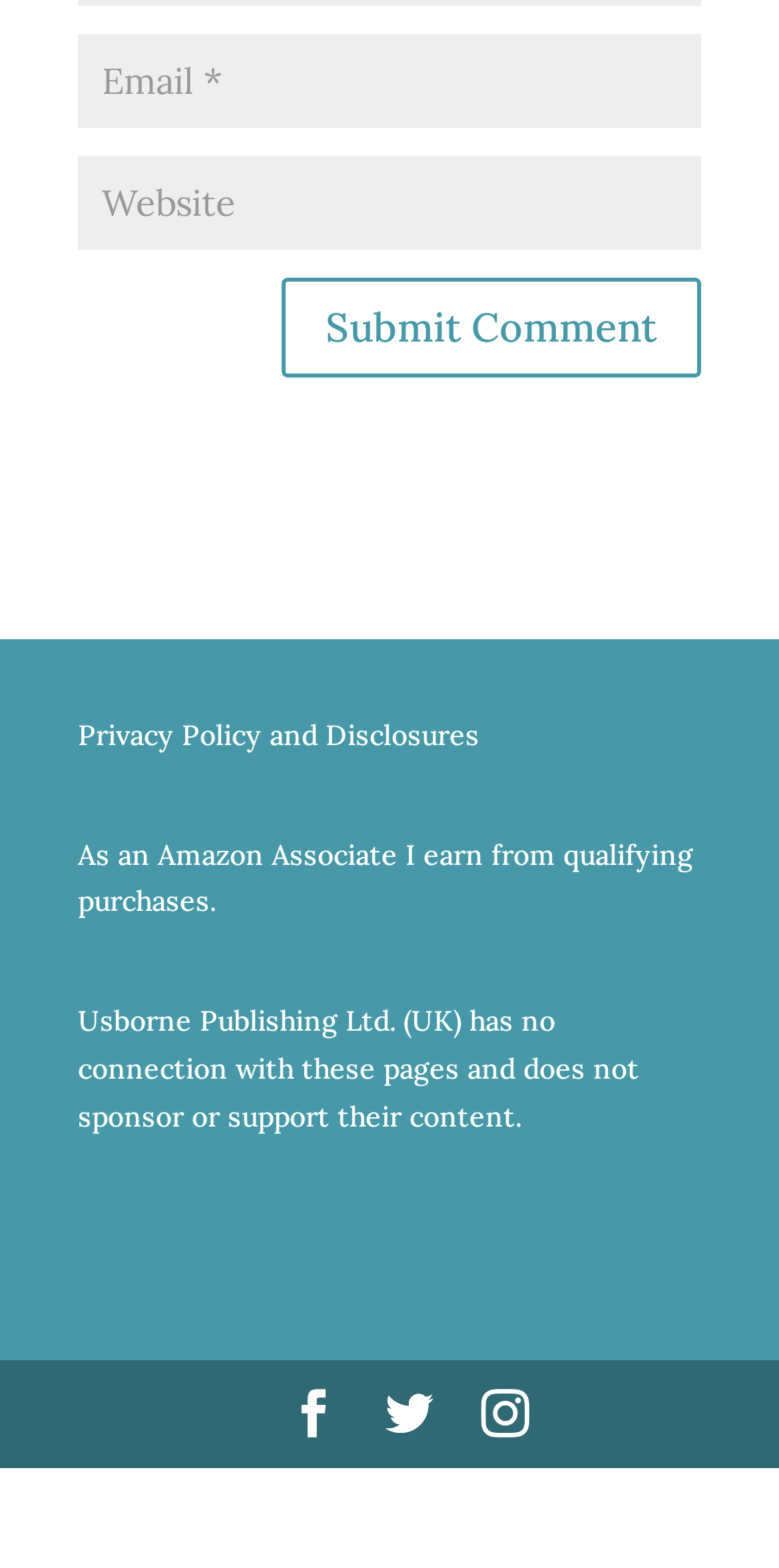What is the link at the bottom for?
Please respond to the question thoroughly and include all relevant details.

The link at the bottom is labeled 'Privacy Policy and Disclosures', indicating that it leads to a page that outlines the website's privacy policy and disclosures.